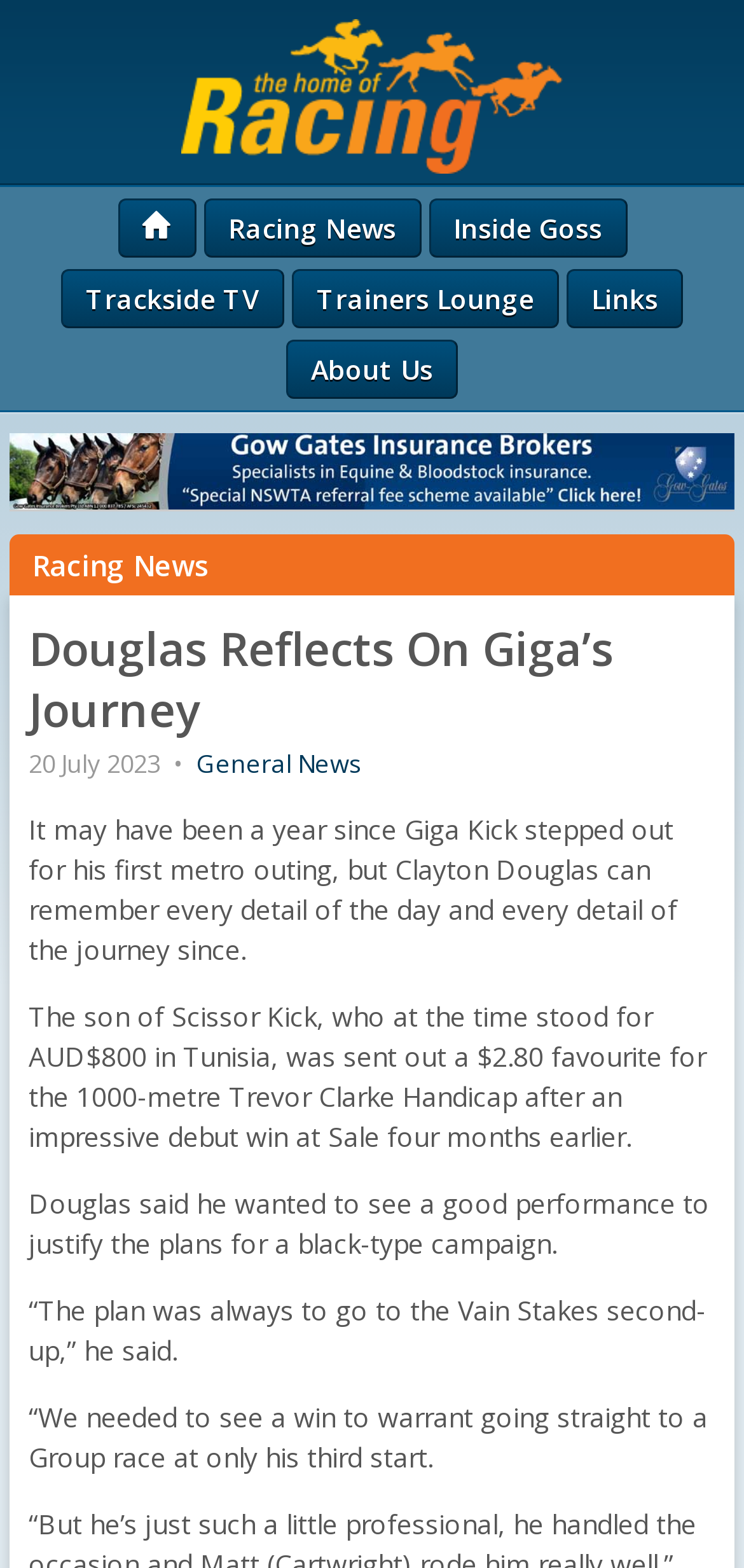Predict the bounding box coordinates of the UI element that matches this description: "title="Home of Racing"". The coordinates should be in the format [left, top, right, bottom] with each value between 0 and 1.

[0.013, 0.012, 0.987, 0.111]